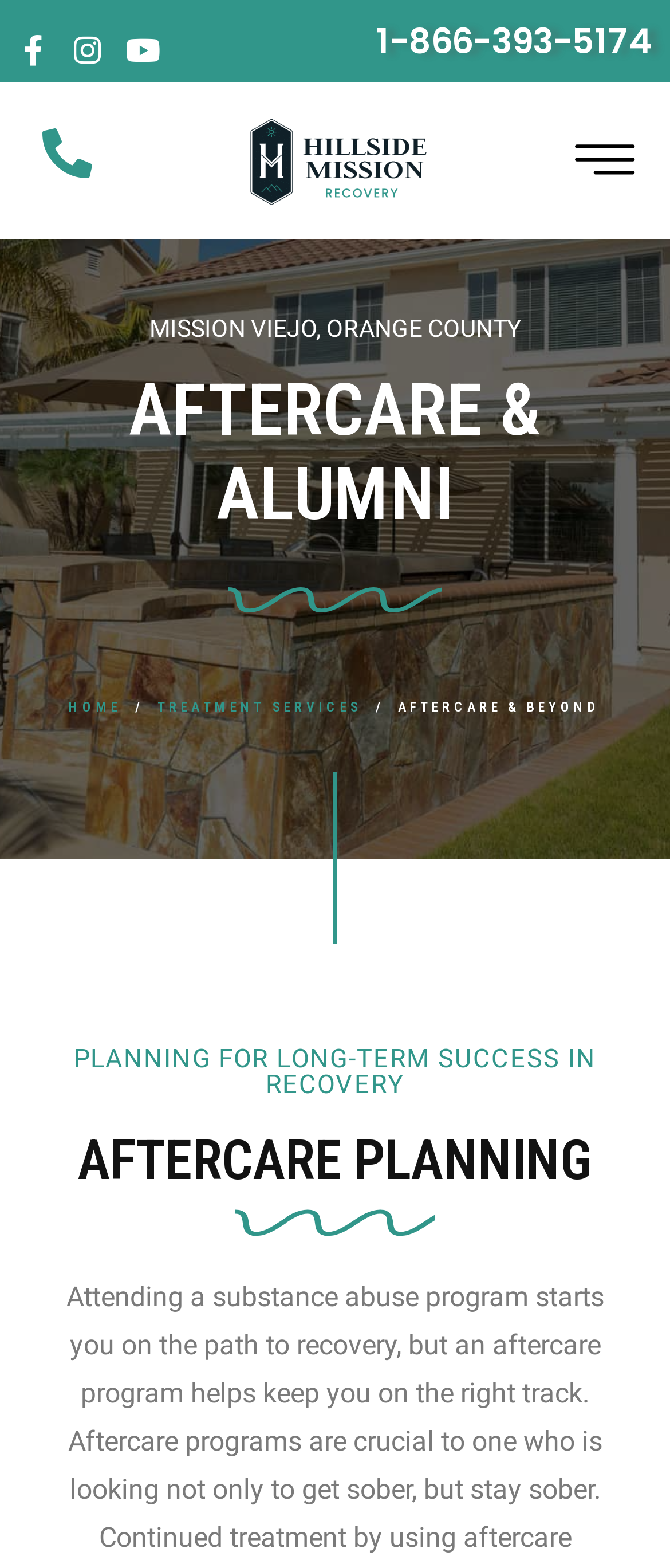Offer a meticulous description of the webpage's structure and content.

The webpage is about Hillside Mission's aftercare program, with a focus on planning for long-term success in recovery. At the top left, there are three social media links: Facebook, Instagram, and Youtube. Next to these links, there is a phone number, 1-866-393-5174, which takes up a significant portion of the top section. 

Below the social media links, there is a logo of Hillside Mission, accompanied by the text "Hillside Mission". On the right side of the logo, there is a smaller image. 

Further down, there is a heading that reads "AFTERCARE & ALUMNI", followed by a subheading "MISSION VIEWO, ORANGE COUNTY". Below this, there are three navigation links: "HOME", "TREATMENT SERVICES", and "AFTERCARE & BEYOND". 

The main content of the page starts with a heading "AFTERCARE PLANNING", followed by a paragraph of text that explains the importance of aftercare planning in recovery. The meta description suggests that continued treatment by using aftercare planning can almost double one's chance of staying sober.